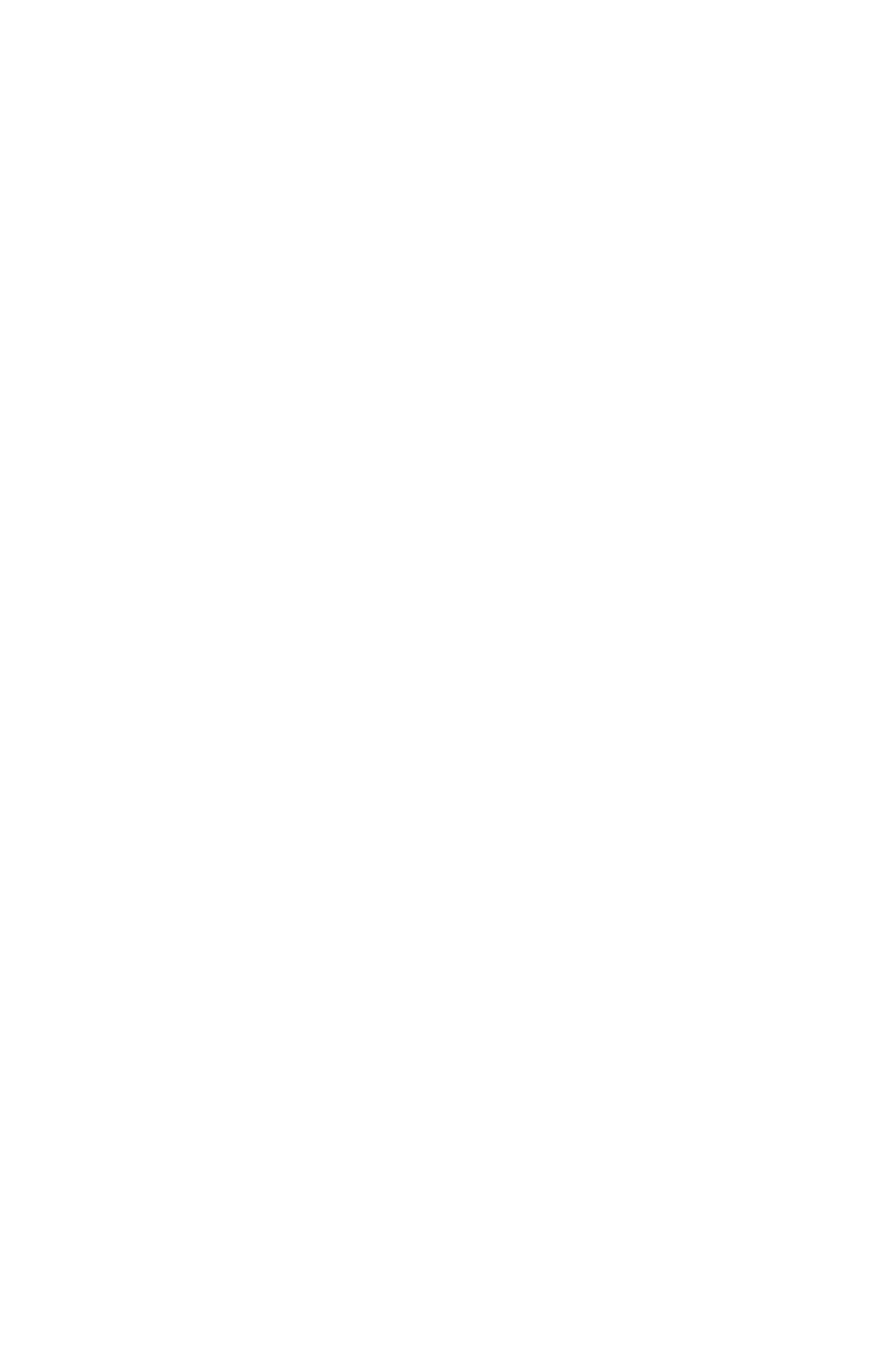Answer in one word or a short phrase: 
How many links are under 'Policies'?

3